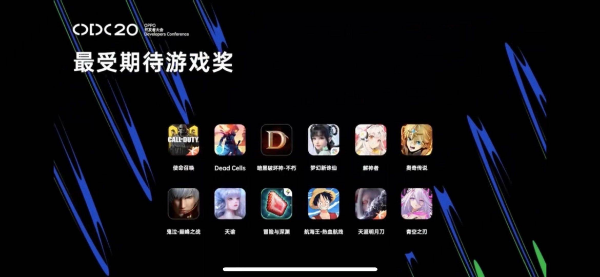What is the translation of '最受期待游戏奖'?
Please respond to the question with as much detail as possible.

The caption, '最受期待游戏奖' translates to 'Most Anticipated Game Award', emphasizing the recognition given to these upcoming titles during the event.